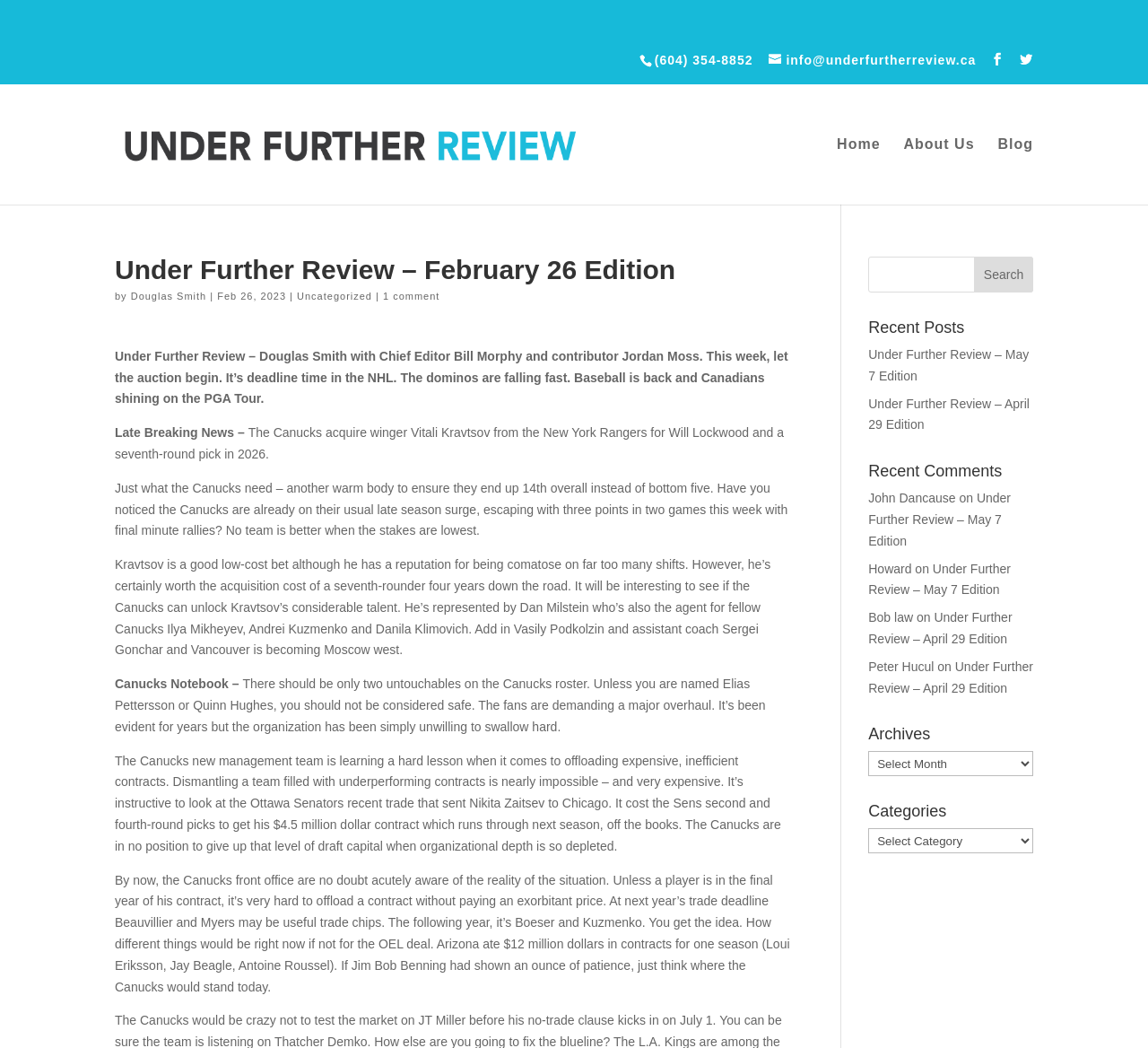Predict the bounding box for the UI component with the following description: "alt="Under Further Review"".

[0.103, 0.13, 0.655, 0.144]